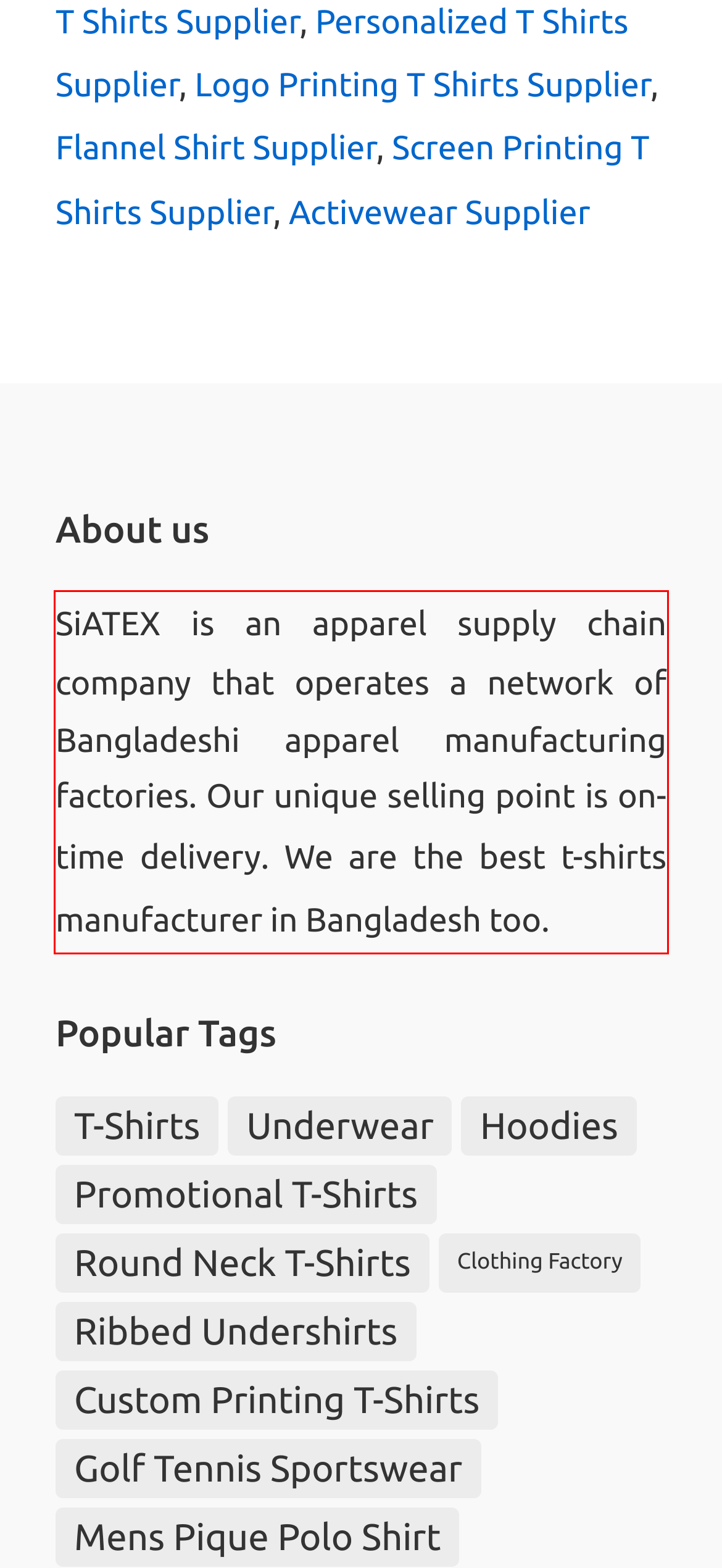Identify the red bounding box in the webpage screenshot and perform OCR to generate the text content enclosed.

SiATEX is an apparel supply chain company that operates a network of Bangladeshi apparel manufacturing factories. Our unique selling point is on-time delivery. We are the best t-shirts manufacturer in Bangladesh too.